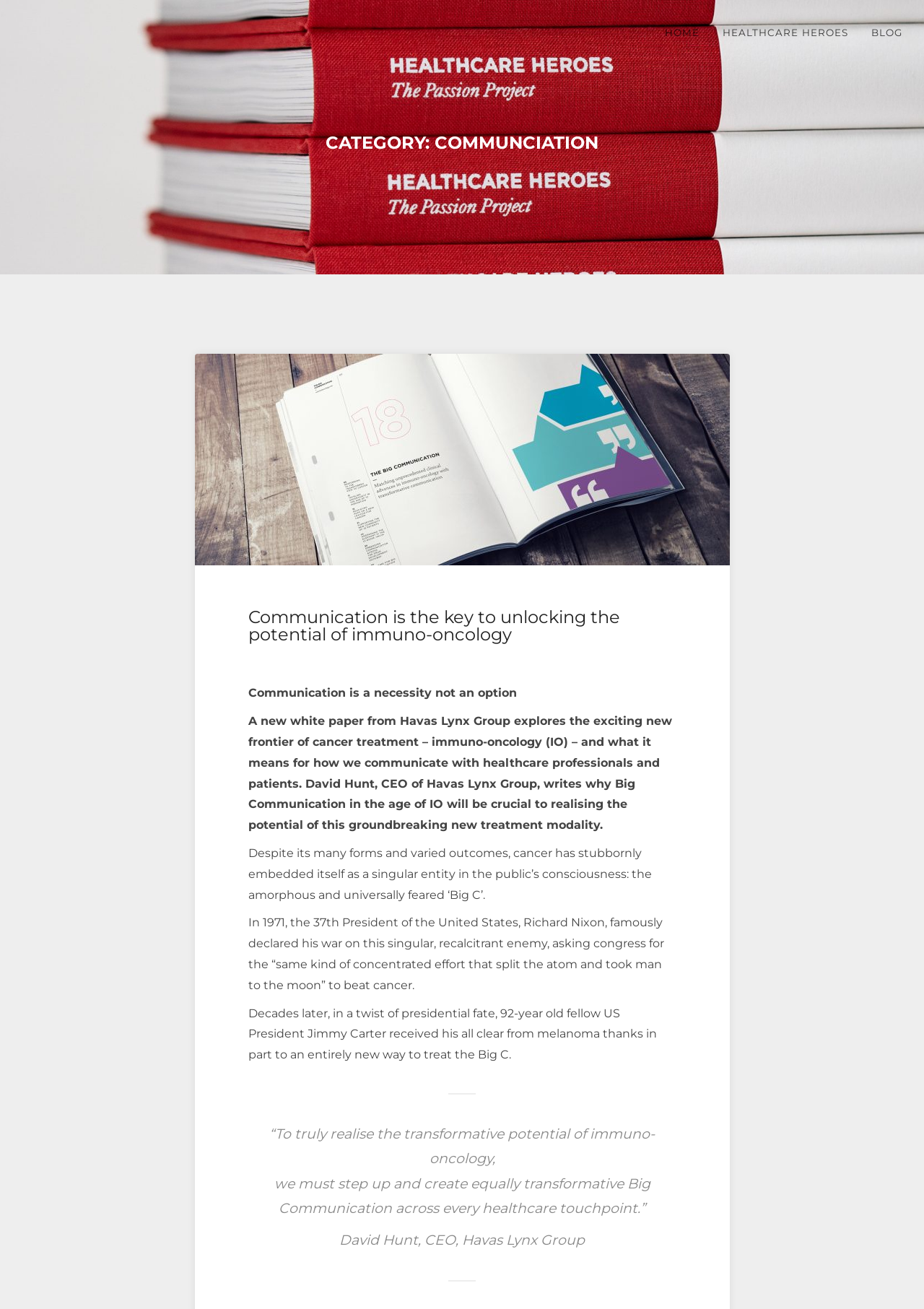Answer in one word or a short phrase: 
What is the name of the CEO of Havas Lynx Group?

David Hunt